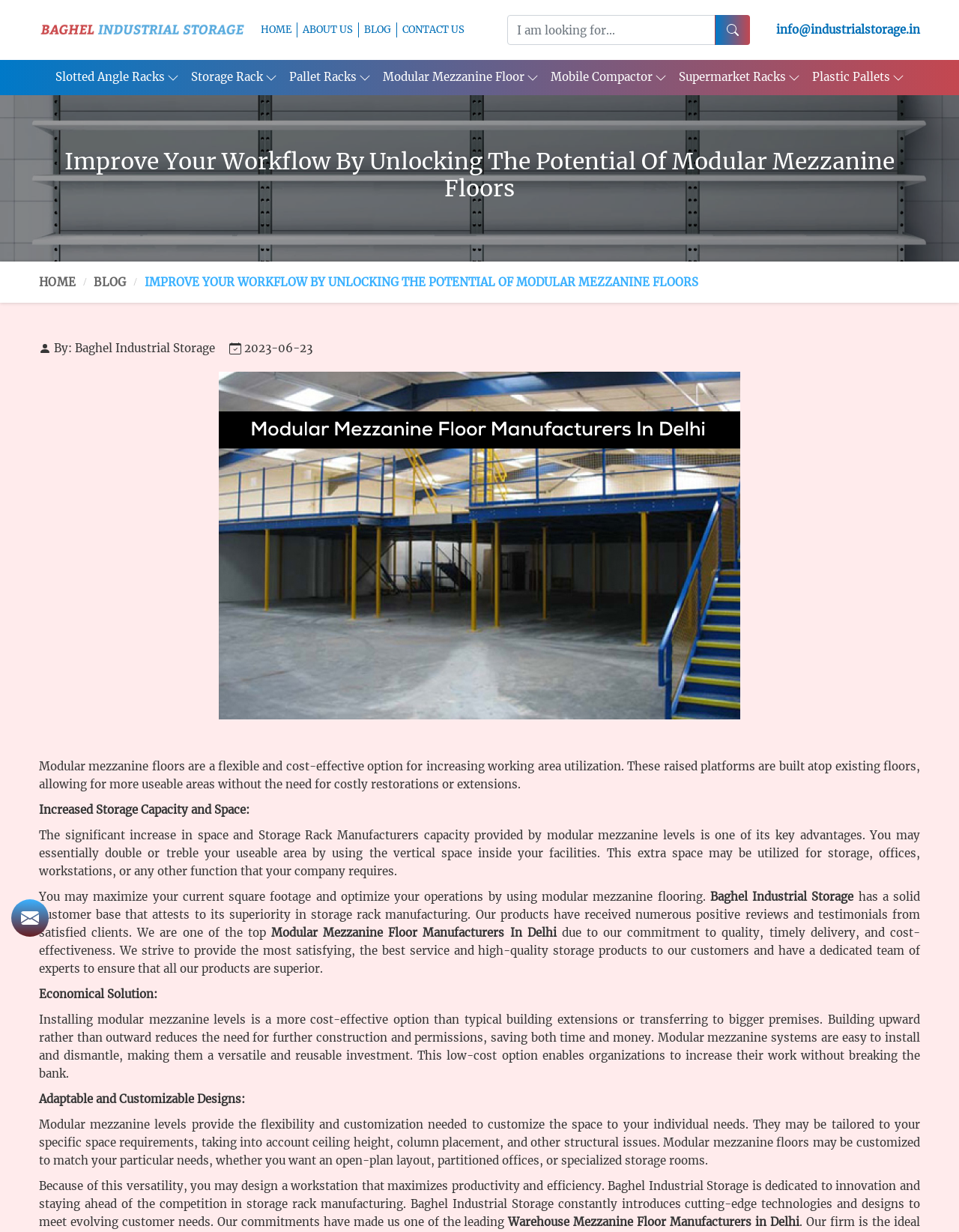Can you find and provide the title of the webpage?

Improve Your Workflow By Unlocking The Potential Of Modular Mezzanine Floors